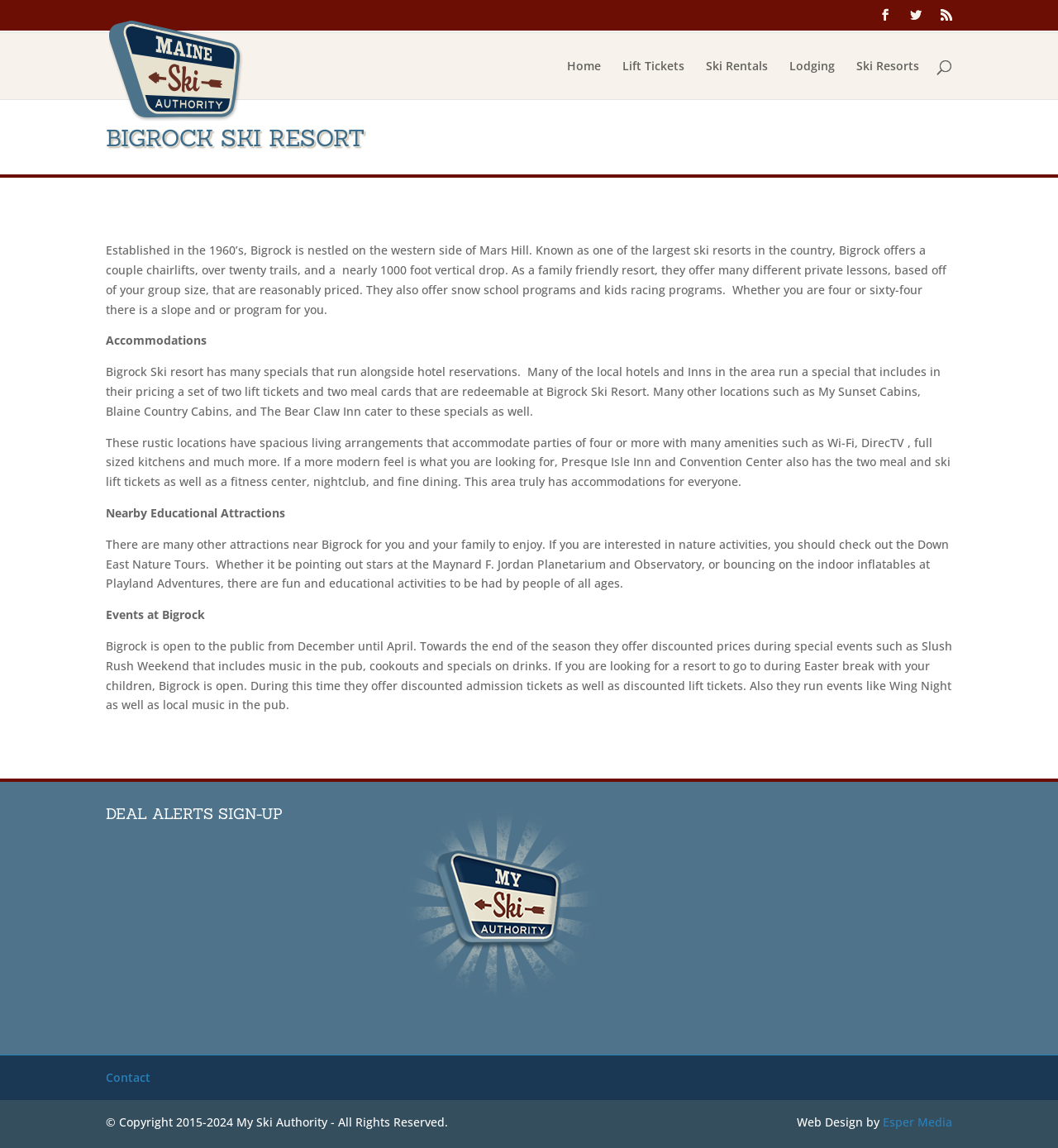Generate a detailed explanation of the webpage's features and information.

The webpage is about Bigrock Ski Resort, a large ski resort in the country. At the top right corner, there are three social media links represented by icons. Below them, there is a link to "Maine Ski Authority" accompanied by an image of the authority's logo. 

The main navigation menu is located in the middle of the top section, consisting of five links: "Home", "Lift Tickets", "Ski Rentals", "Lodging", and "Ski Resorts". A search bar is placed on the top right side, with a searchbox labeled "Search for:".

The main content of the webpage is an article about Bigrock Ski Resort. The title "BIGROCK SKI RESORT" is prominently displayed at the top. The article provides an overview of the resort, mentioning its establishment, location, and features such as chairlifts, trails, and vertical drop. It also highlights the resort's family-friendly atmosphere, private lessons, and programs for kids.

Below the overview, there are sections about accommodations, nearby educational attractions, and events at Bigrock. The accommodations section discusses special deals with local hotels and inns, including amenities such as Wi-Fi and full-sized kitchens. The nearby educational attractions section mentions activities like nature tours, planetarium visits, and indoor inflatables. The events section lists special events and discounts during the ski season, including Slush Rush Weekend and Easter break.

At the bottom of the webpage, there is a section for deal alerts sign-up, accompanied by an image. A "Contact" link is placed above the footer, which contains a copyright notice, a credit to the web designer "Esper Media", and a link to the designer's website.